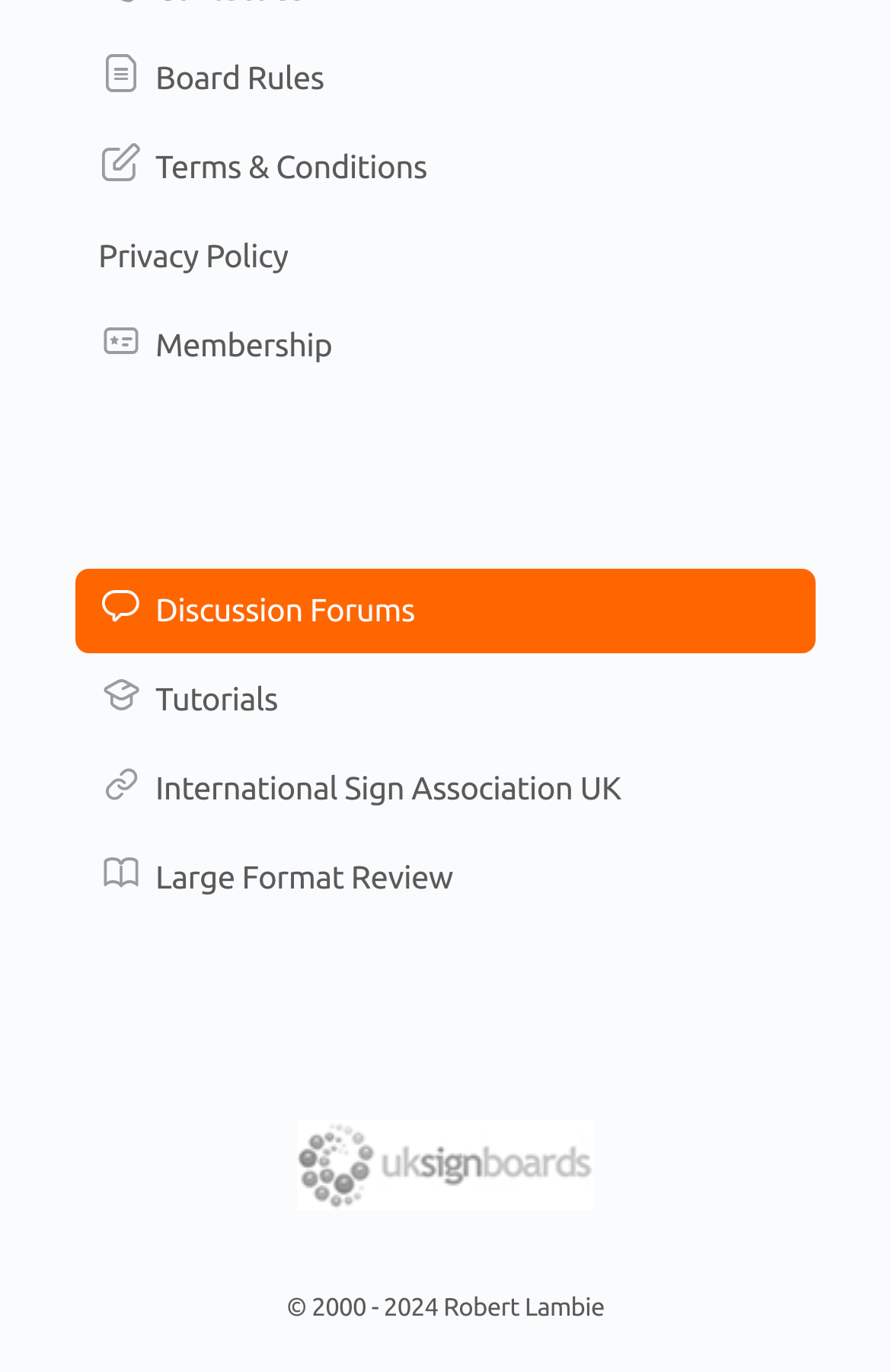Using the image as a reference, answer the following question in as much detail as possible:
What is the name of the association mentioned?

I looked for the name of the association mentioned on the webpage and found it in the link 'International Sign Association UK'. This link is located in the middle section of the webpage.